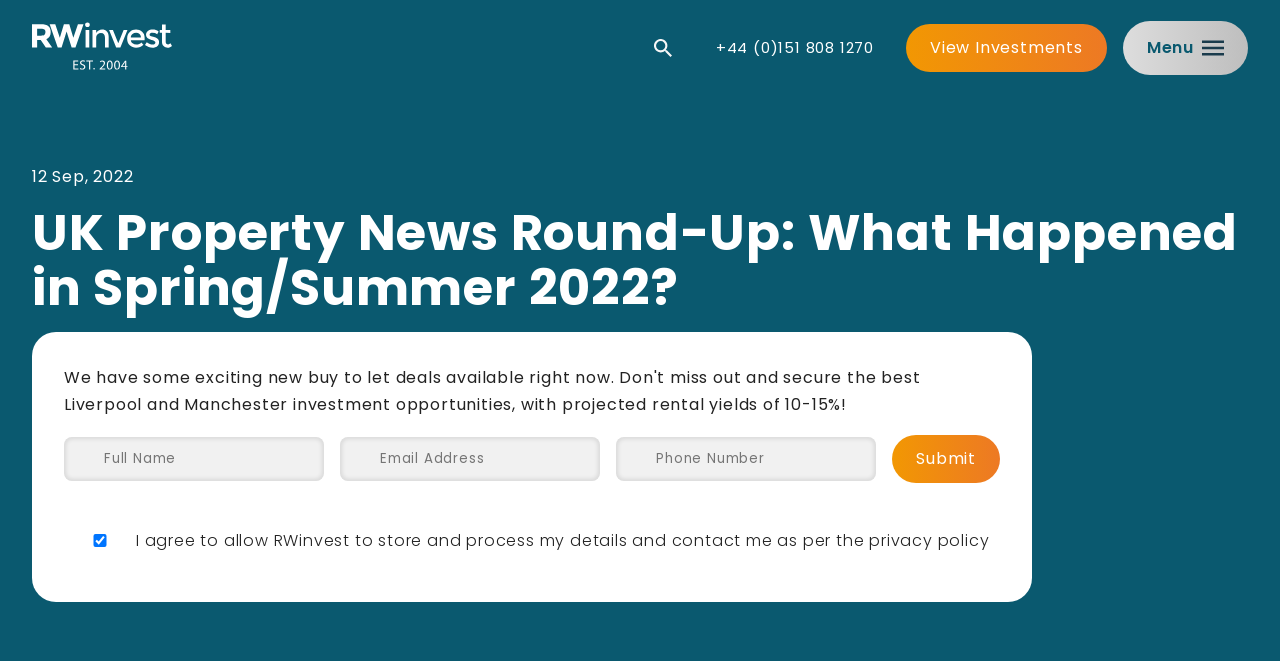Identify the bounding box coordinates of the region I need to click to complete this instruction: "Click the Submit button".

[0.697, 0.657, 0.781, 0.73]